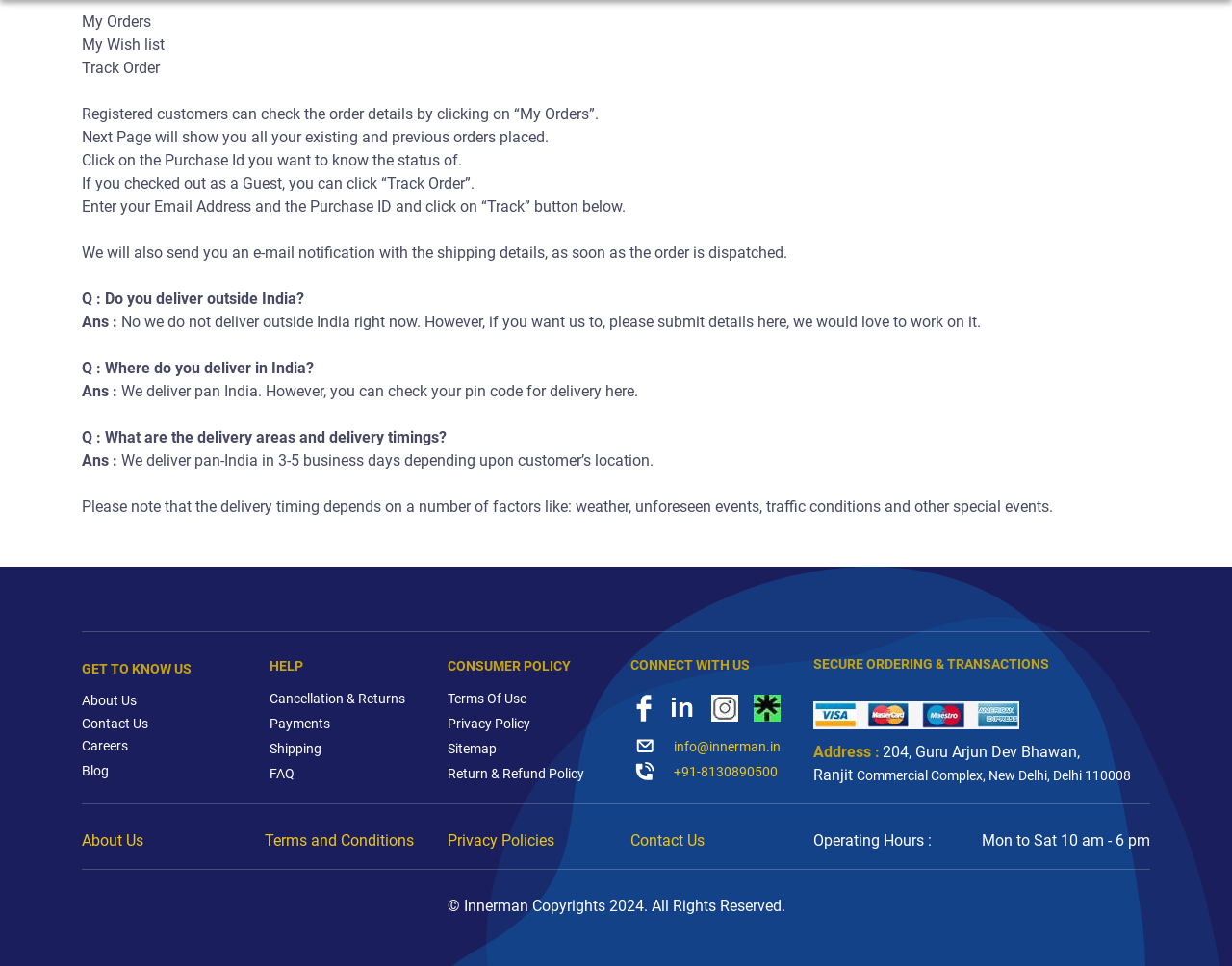What is the delivery timing in India?
Give a detailed explanation using the information visible in the image.

The delivery timing in India can be found in the FAQ section, under the question 'What are the delivery areas and delivery timings?', where it is stated that the website delivers pan-India in 3-5 business days depending upon the customer's location.